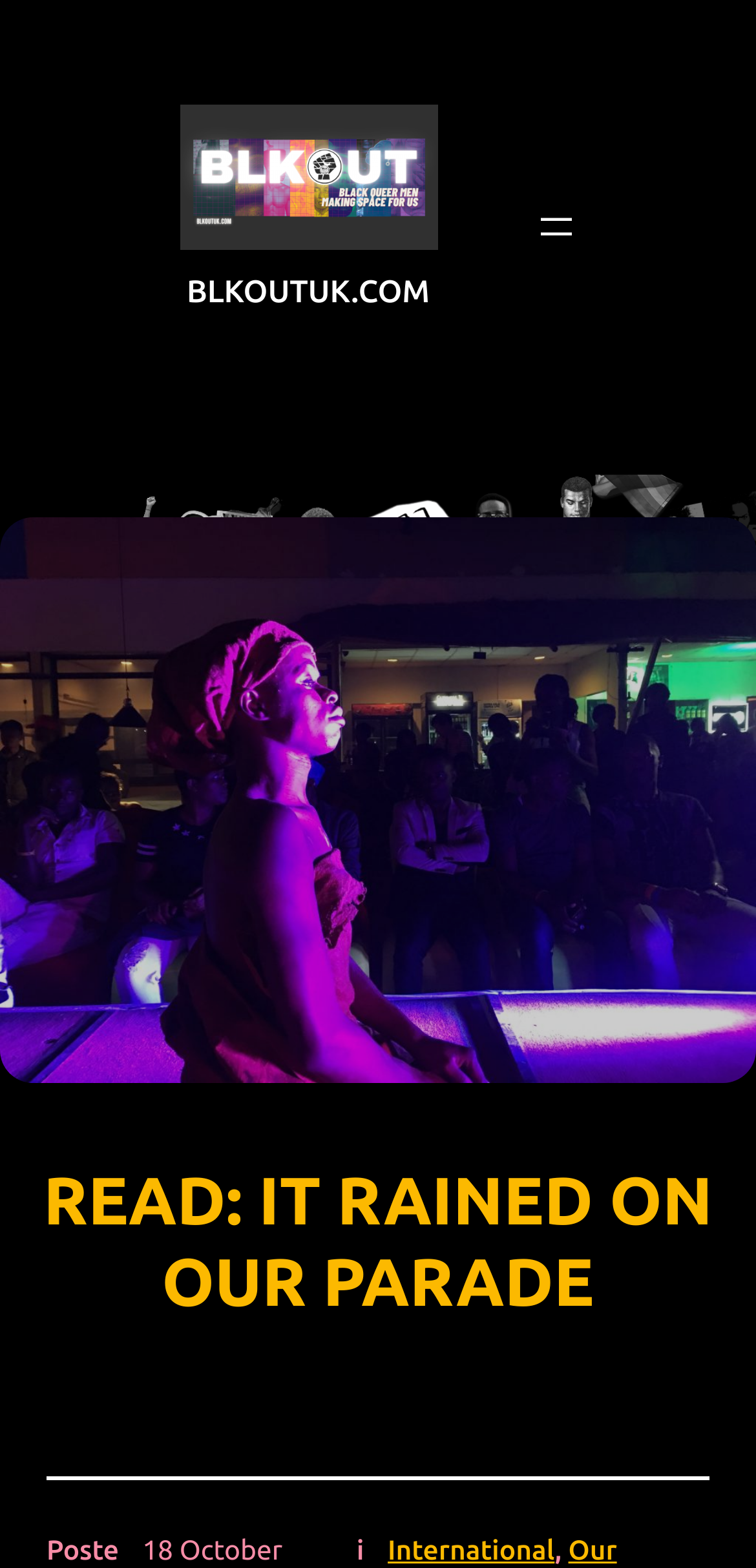Offer a meticulous caption that includes all visible features of the webpage.

The webpage appears to be an article or blog post with a focus on a specific event or topic. At the top, there is a figure with a link and a figcaption that contains the text "BLKOUTUK.COM". This element is positioned near the top-left corner of the page.

To the right of the figure, there is a navigation menu labeled "Menu 1" with an "Open menu" button. Below the navigation menu, there are two more figures that span the entire width of the page.

The main content of the page is headed by a large heading that reads "READ: IT RAINED ON OUR PARADE", which is a link. This heading is positioned near the middle of the page.

At the bottom of the page, there is a horizontal separator line, followed by a link to "International" and a comma separator. The link and separator are positioned near the bottom-right corner of the page.

Overall, the webpage has a simple layout with a focus on the main article or post, accompanied by some navigation and related links.